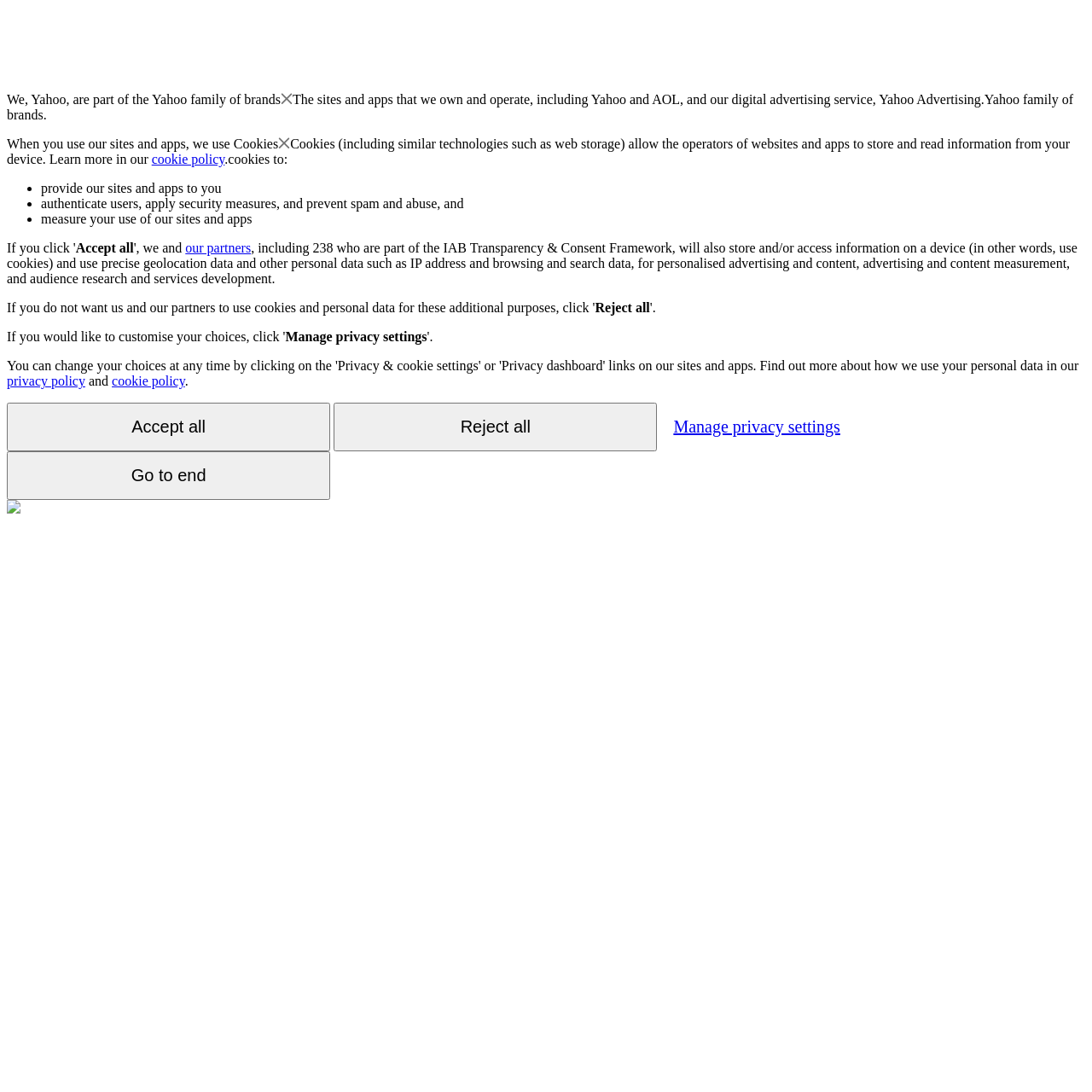Kindly provide the bounding box coordinates of the section you need to click on to fulfill the given instruction: "Go to the 'privacy policy'".

[0.006, 0.342, 0.078, 0.355]